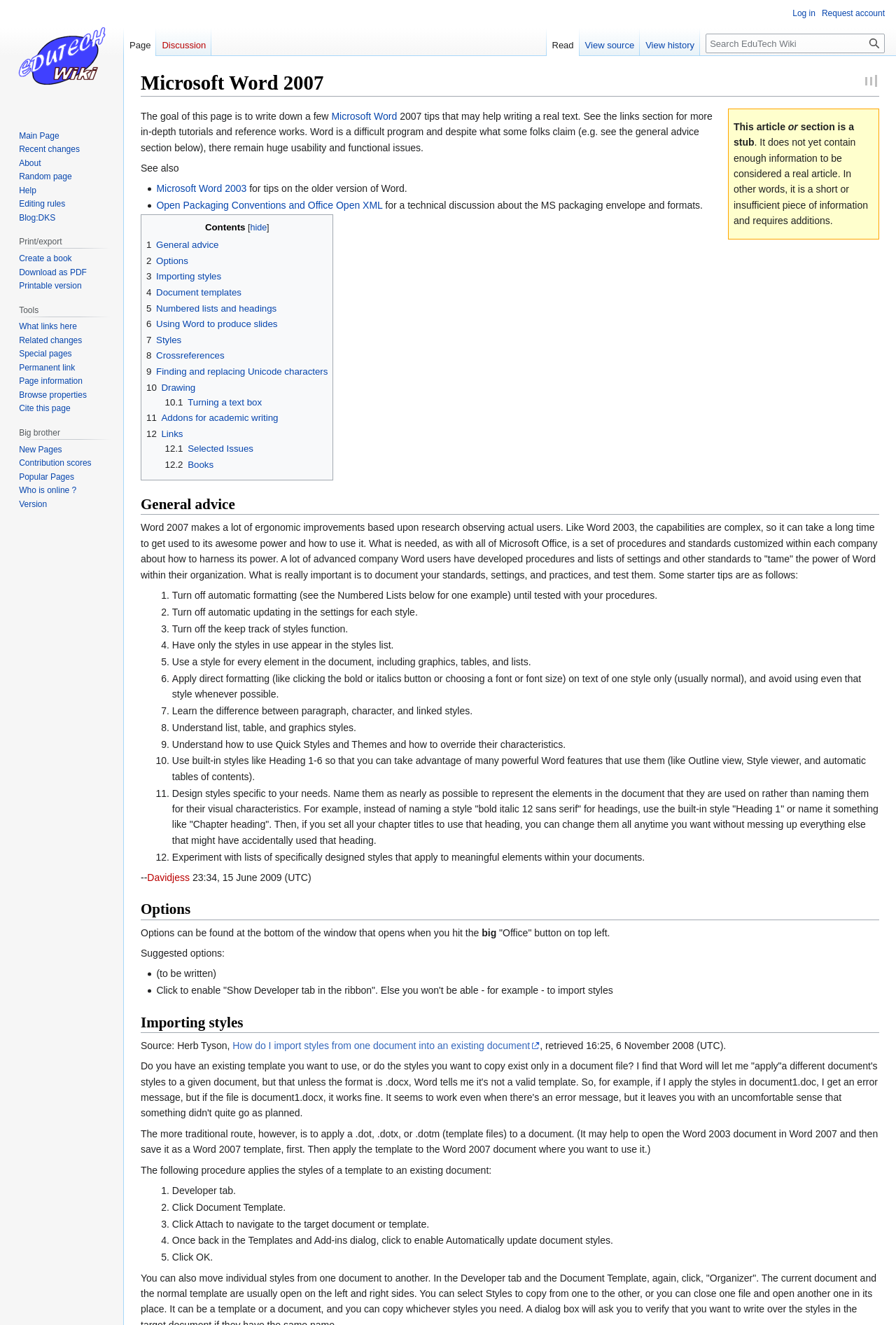Locate the bounding box for the described UI element: "Cite this page". Ensure the coordinates are four float numbers between 0 and 1, formatted as [left, top, right, bottom].

[0.021, 0.305, 0.079, 0.312]